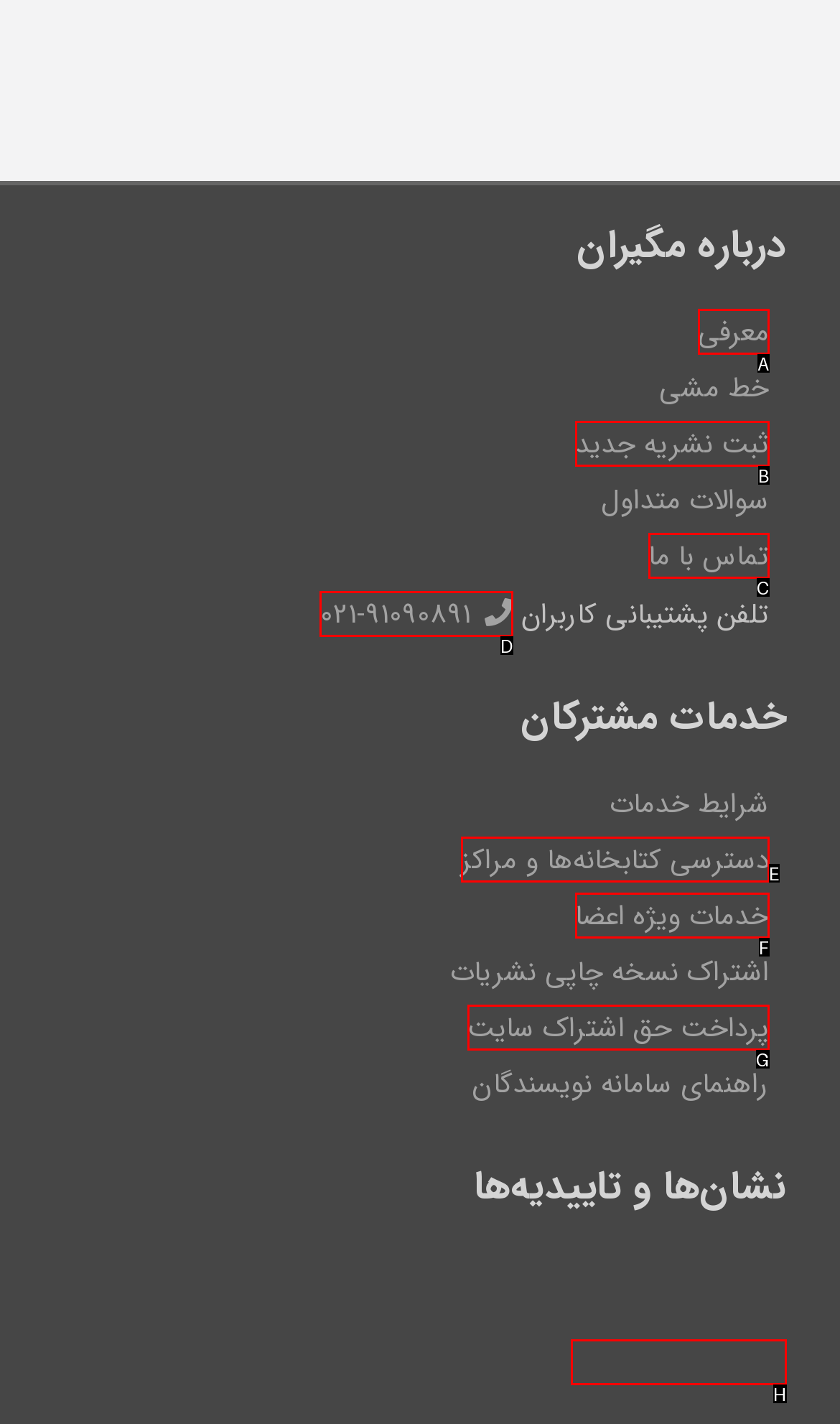Select the letter that corresponds to the UI element described as: ثبت نشریه جدید
Answer by providing the letter from the given choices.

B